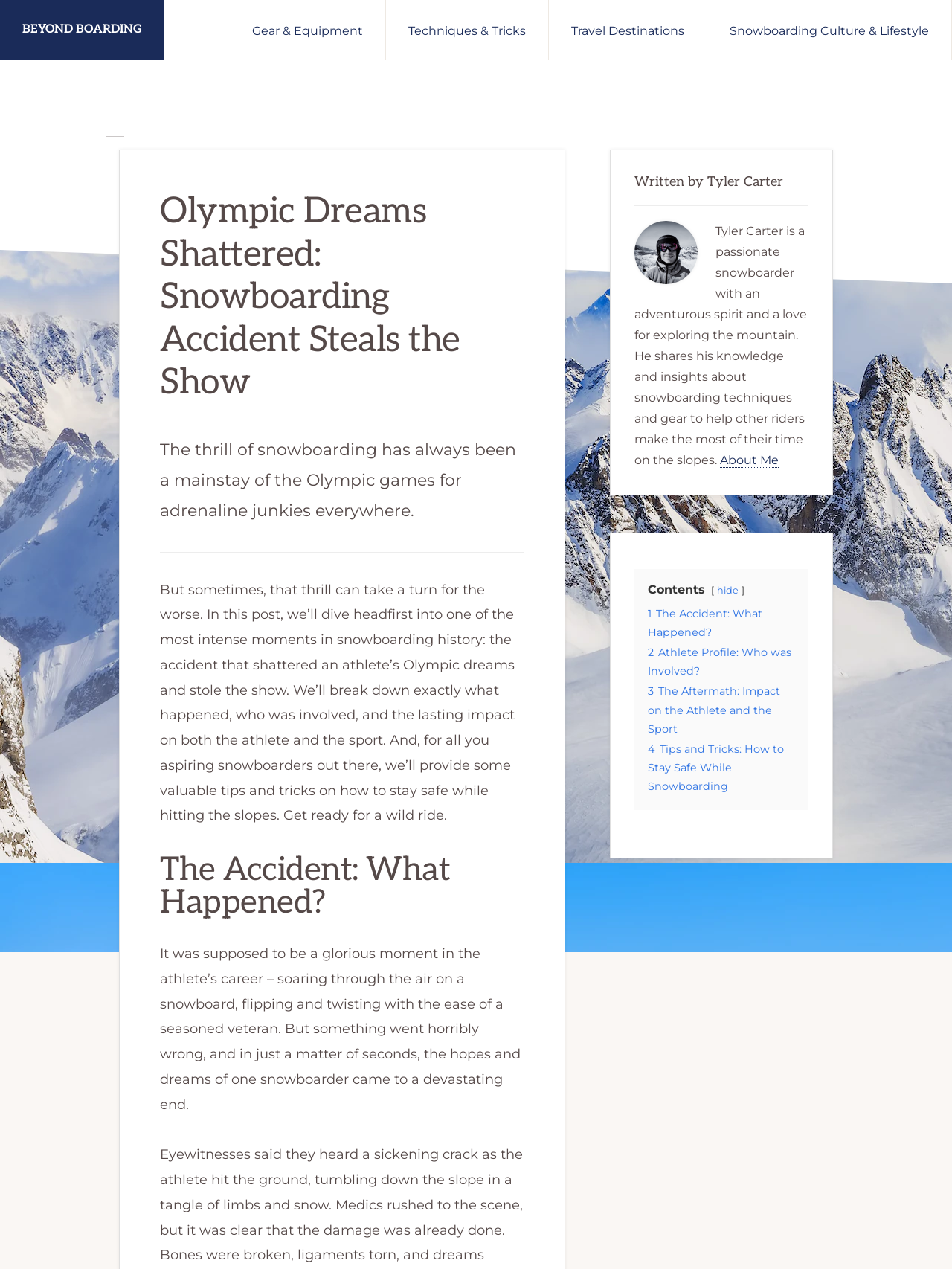Create a detailed narrative describing the layout and content of the webpage.

This webpage is about a snowboarding accident that occurred during the Olympic games, which shattered an athlete's Olympic dreams and stole the show. At the top of the page, there are three "Skip to" links, followed by a link to "BEYOND BOARDING" and a static text "Boarding and beyond". Below these elements, there is a main navigation menu with four links: "Gear & Equipment", "Techniques & Tricks", "Travel Destinations", and "Snowboarding Culture & Lifestyle".

The main content of the page is divided into sections. The first section has a heading "Olympic Dreams Shattered: Snowboarding Accident Steals the Show" and a brief introduction to the accident. Below the introduction, there are three paragraphs of text that provide more details about the accident, its impact, and some snowboarding tips.

The next section has a heading "The Accident: What Happened?" and a paragraph of text that describes the accident. On the right side of the page, there is a primary sidebar with a heading "Primary Sidebar" and a section about the author, Tyler Carter, including a link to "About Me". Below the author section, there is a table of contents with four links to different sections of the article.

Overall, the webpage has a clear structure, with a main navigation menu at the top, followed by the main content and a primary sidebar on the right side. The content is divided into sections with clear headings, and there are several links to other parts of the article and to external resources.